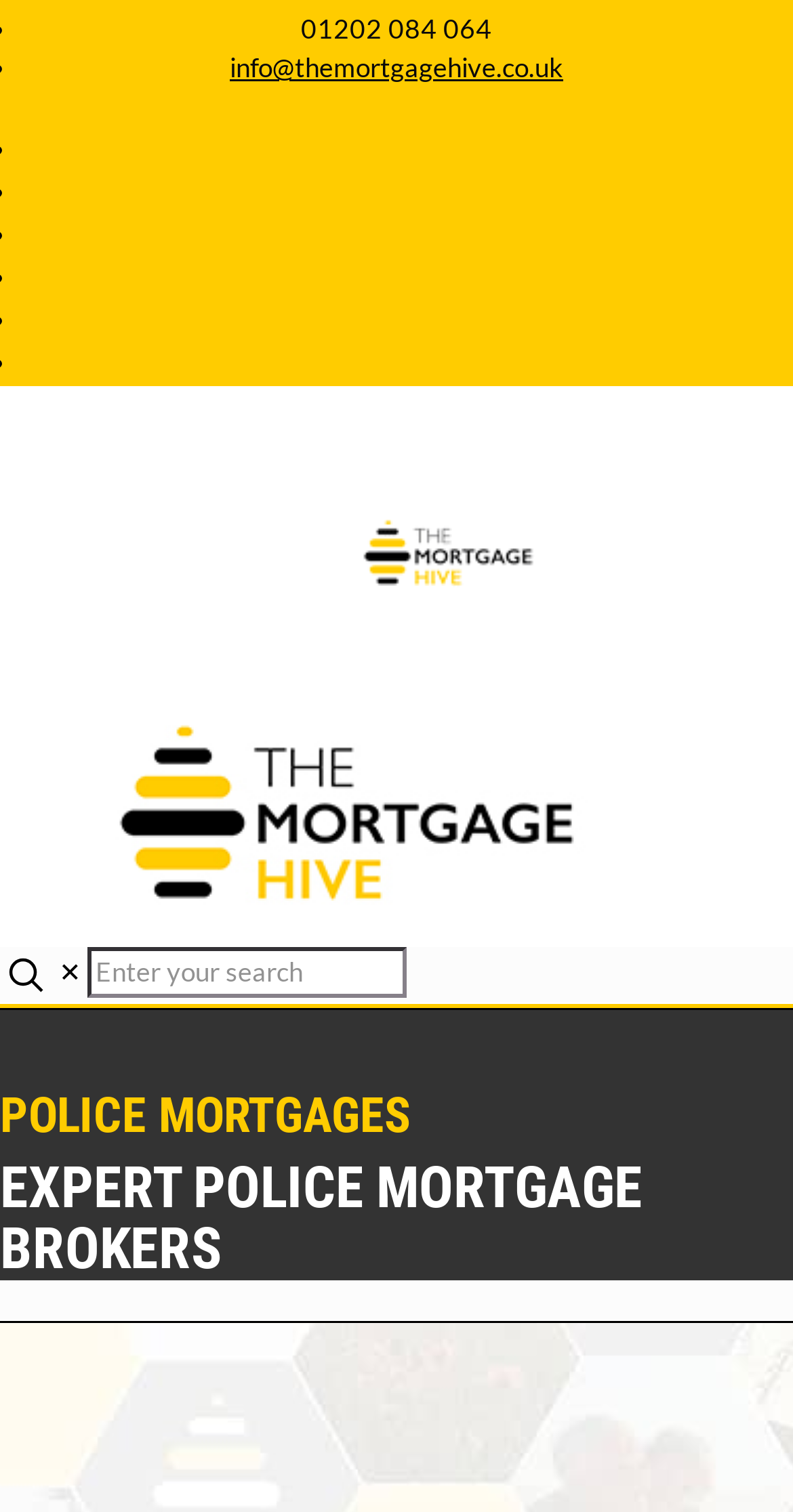What is the logo of the website?
Please give a detailed answer to the question using the information shown in the image.

I found an image on the webpage with the description 'The Mortgage Hive Small Logo The Mortgage Hive LOGO 275 x108', which suggests that it is the logo of the website.